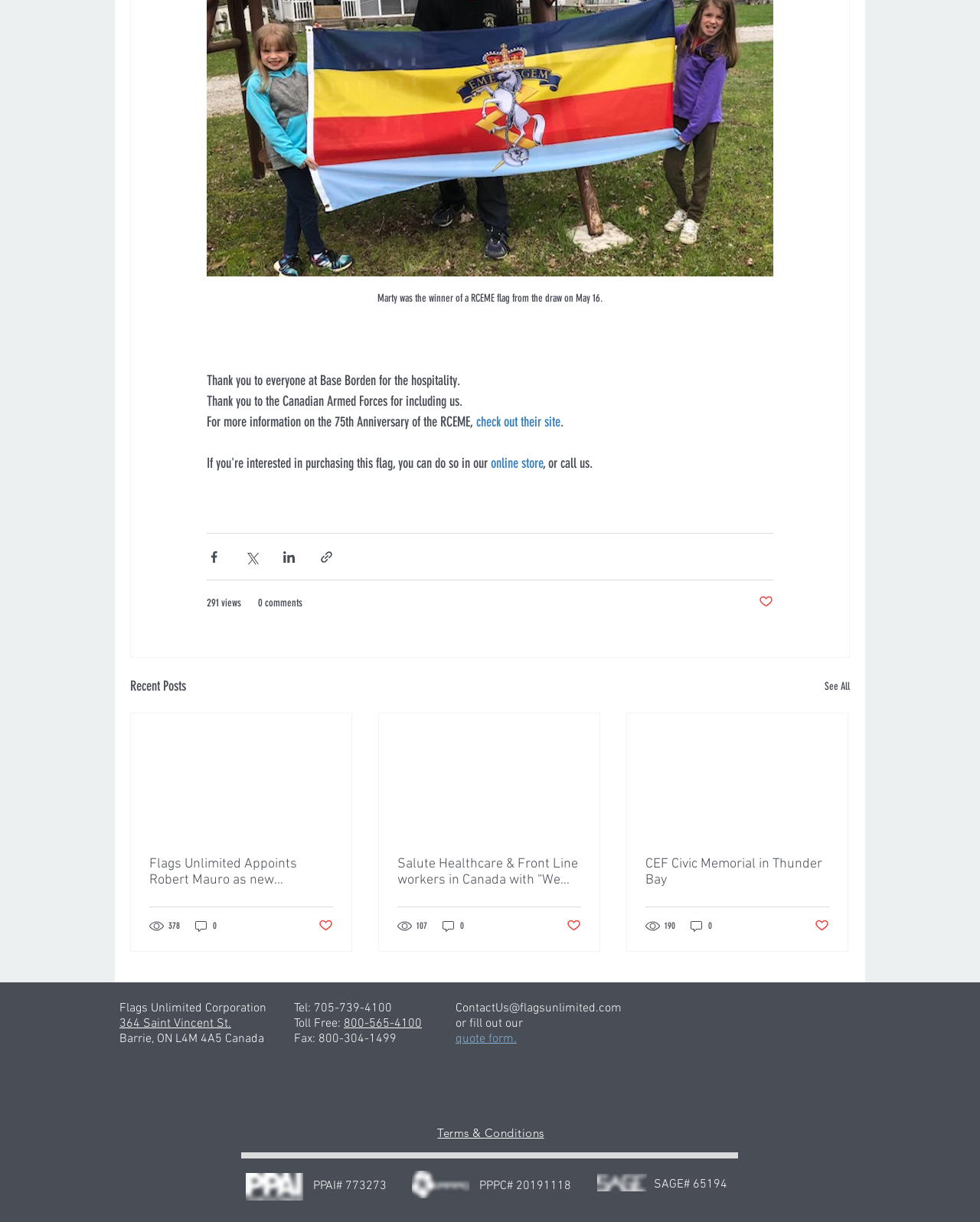Respond with a single word or short phrase to the following question: 
How many articles are there in the Recent Posts section?

3